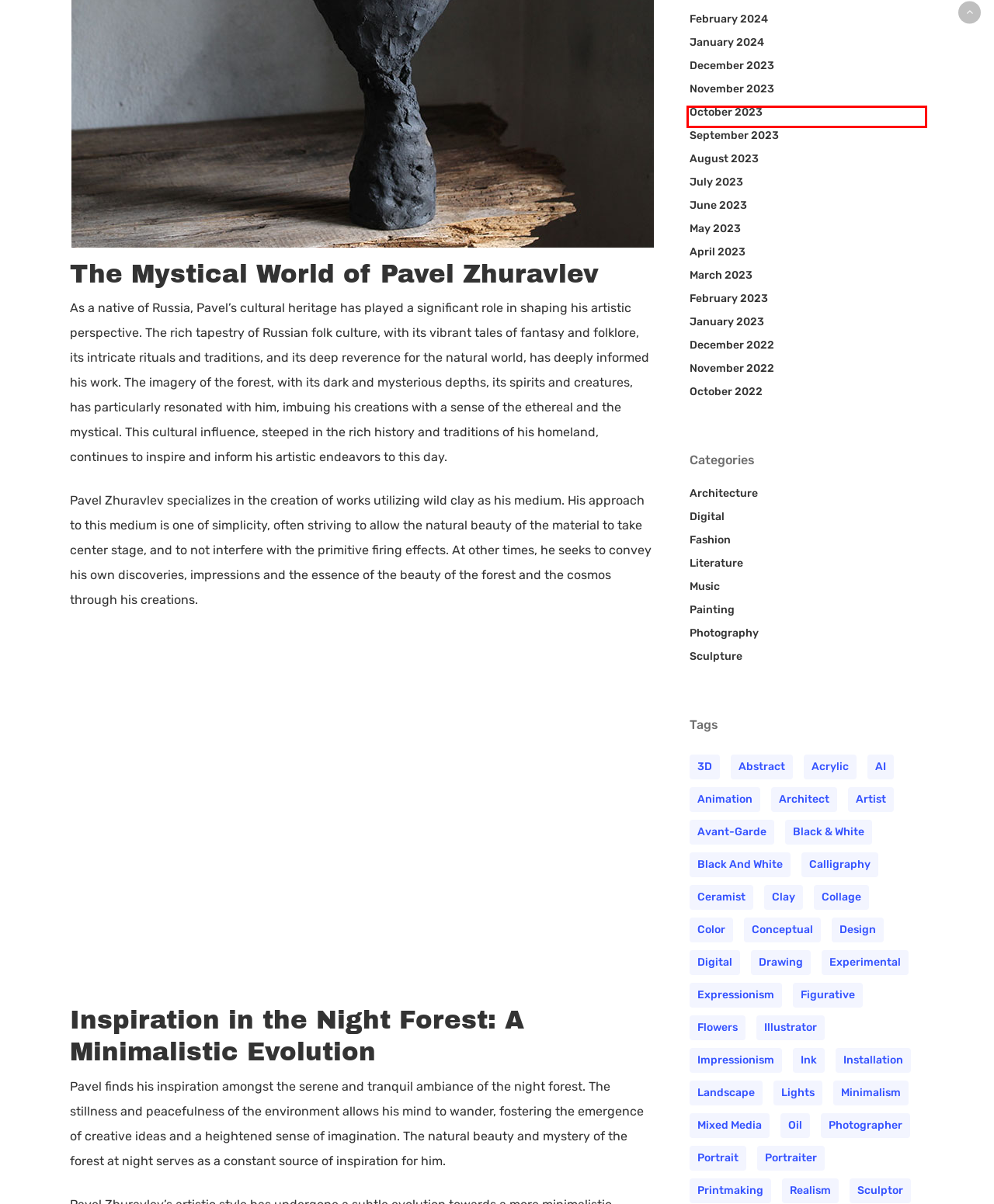You have a screenshot of a webpage with a red rectangle bounding box around an element. Identify the best matching webpage description for the new page that appears after clicking the element in the bounding box. The descriptions are:
A. Acrylic Archives - AATONAU!
B. Collage Archives - AATONAU!
C. Sculptor Archives - AATONAU!
D. July 2023 - AATONAU!
E. 3D Archives - AATONAU!
F. AI Archives - AATONAU!
G. March 2023 - AATONAU!
H. Design Archives - AATONAU!

G